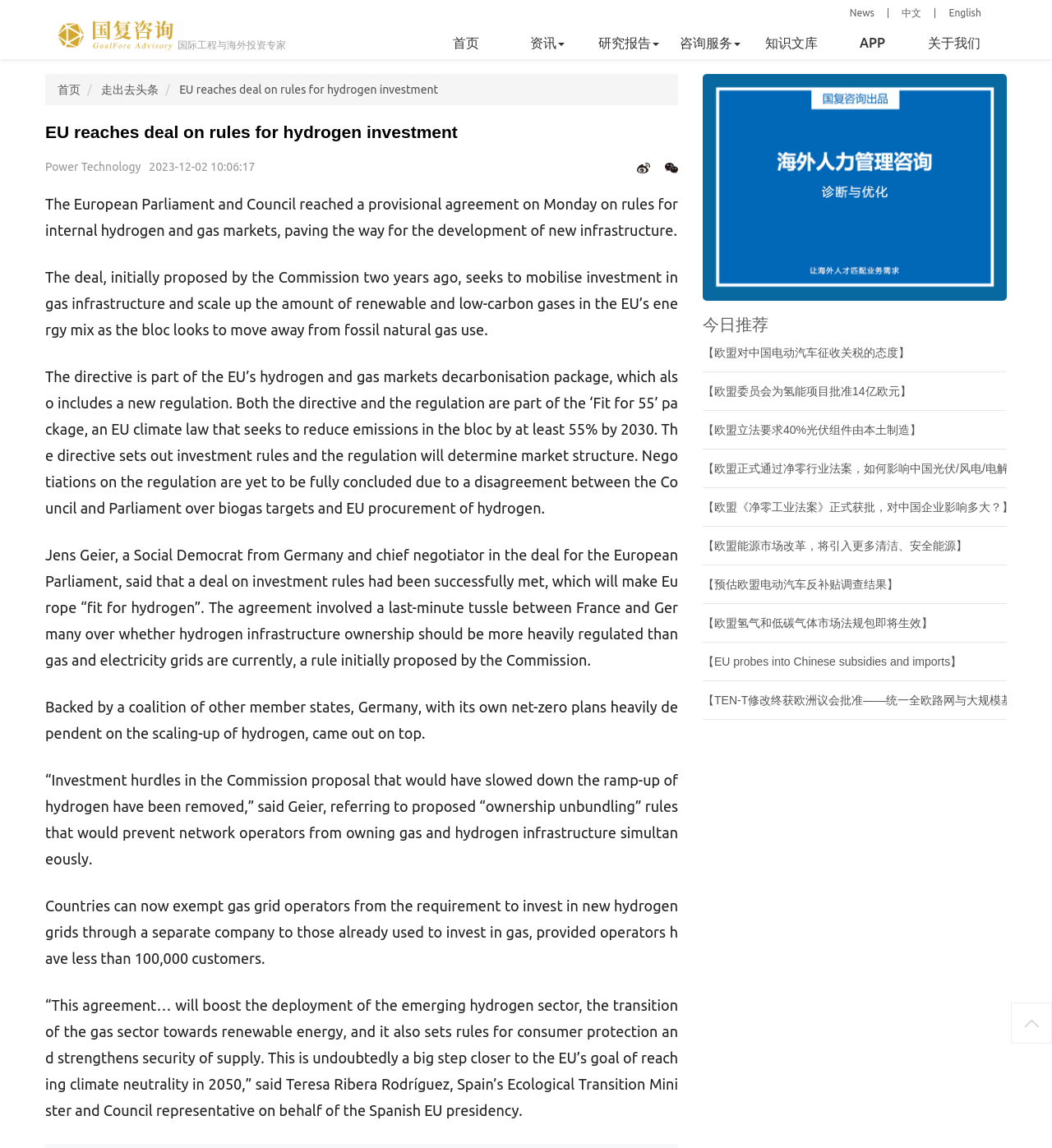Please provide a brief answer to the question using only one word or phrase: 
What is the name of the minister quoted in the article?

Teresa Ribera Rodríguez